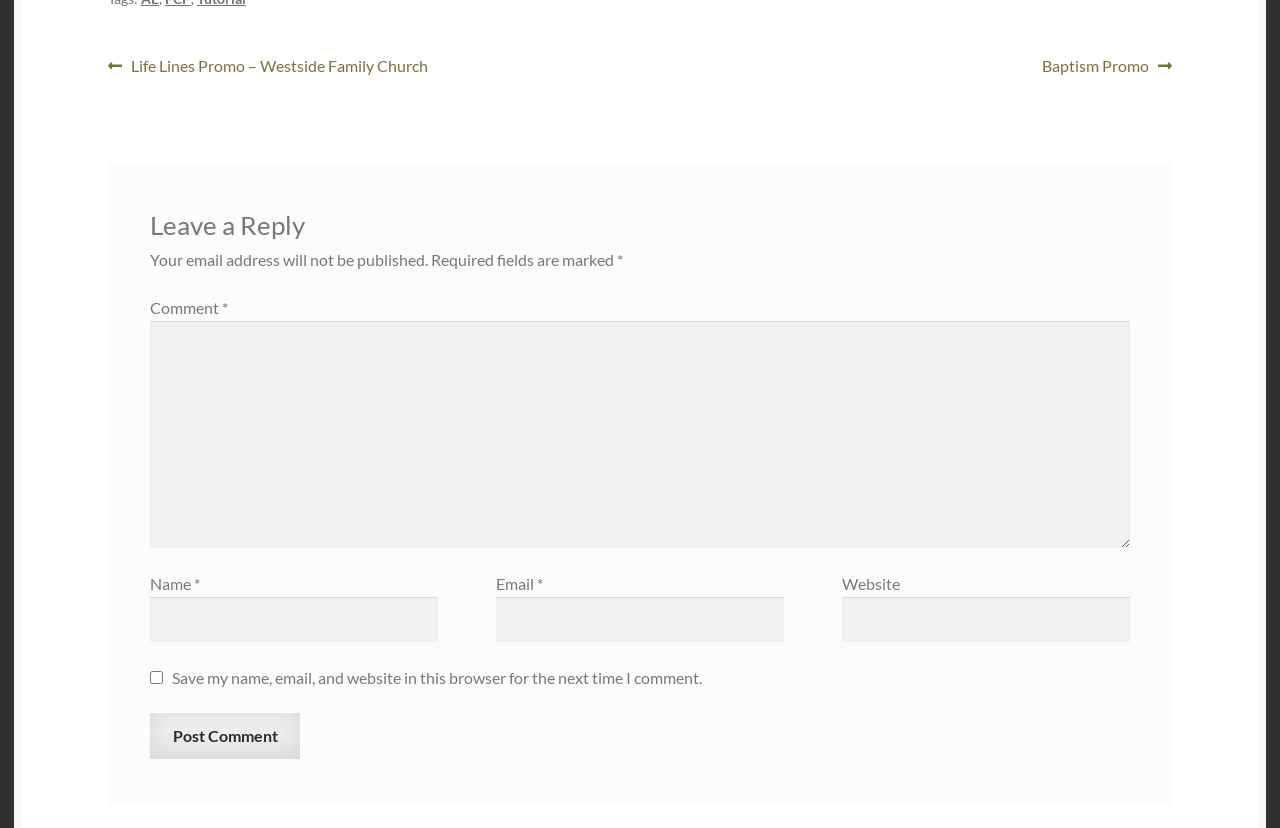Please study the image and answer the question comprehensively:
How many required fields are there in the comment section?

I analyzed the comment section and found three required fields marked with an asterisk (*): 'Comment *', 'Name *', and 'Email *'. Therefore, there are 3 required fields.